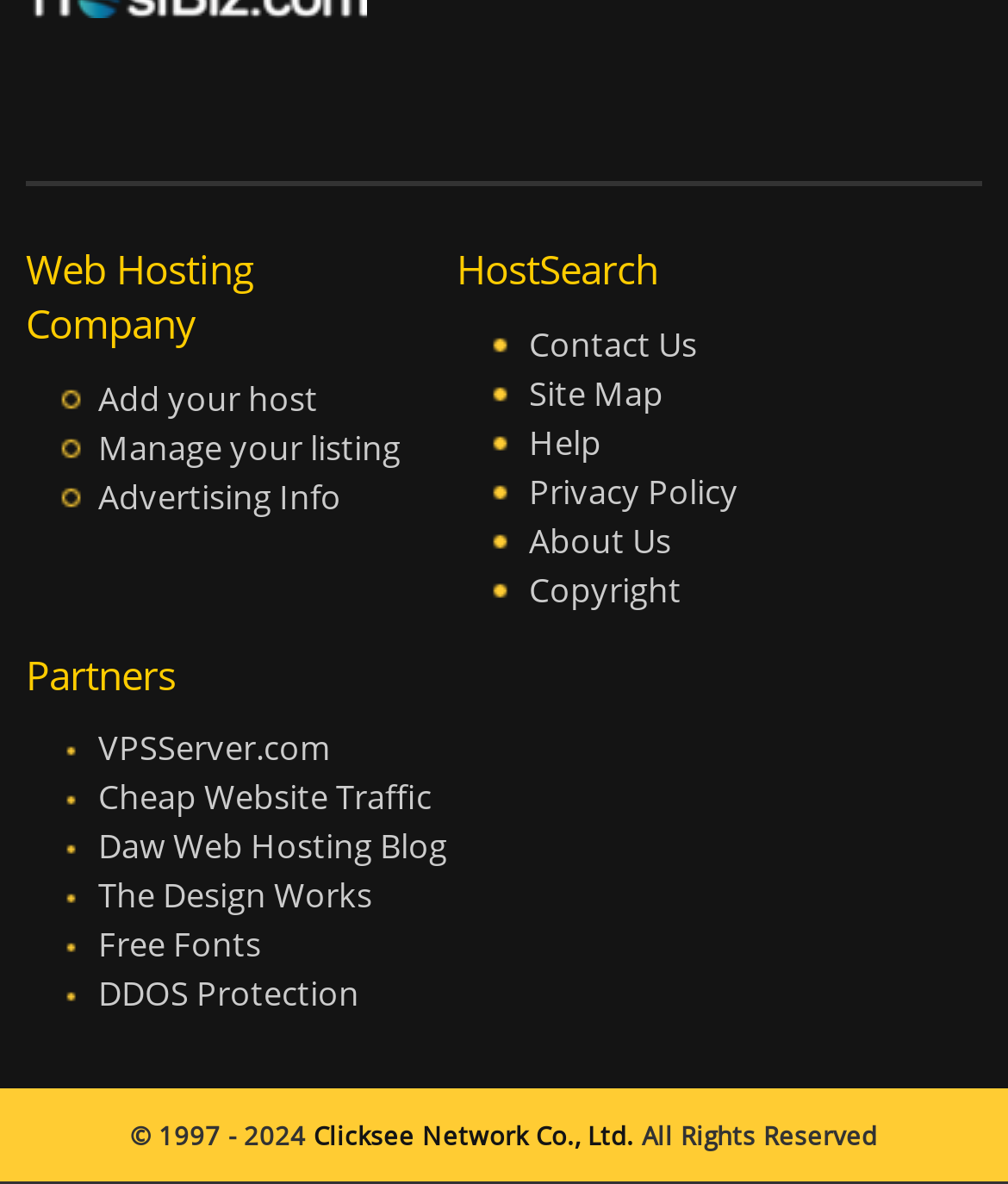Using the given element description, provide the bounding box coordinates (top-left x, top-left y, bottom-right x, bottom-right y) for the corresponding UI element in the screenshot: Daw Web Hosting Blog

[0.097, 0.697, 0.444, 0.734]